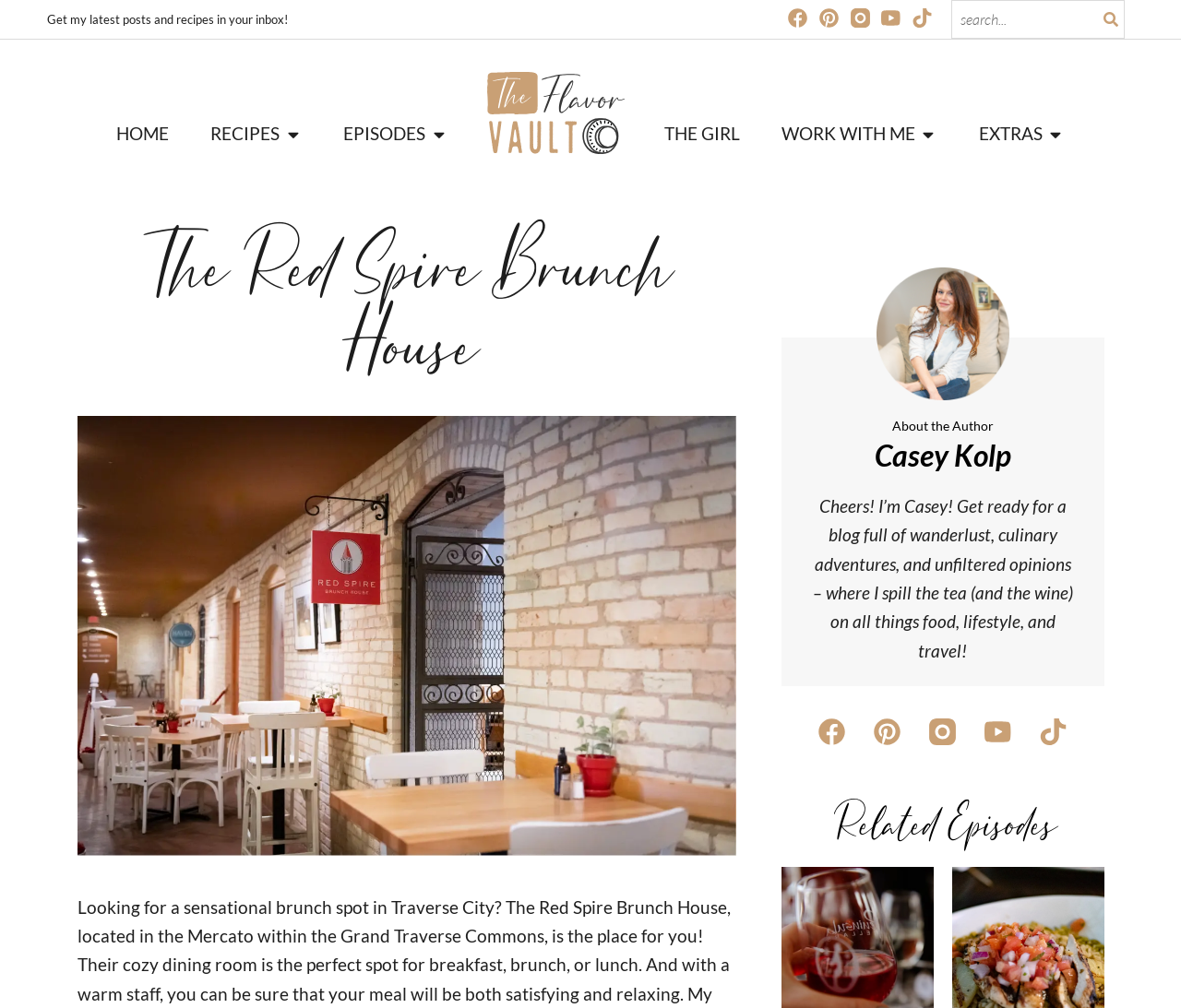Identify the coordinates of the bounding box for the element that must be clicked to accomplish the instruction: "Visit Facebook page".

[0.662, 0.003, 0.688, 0.034]